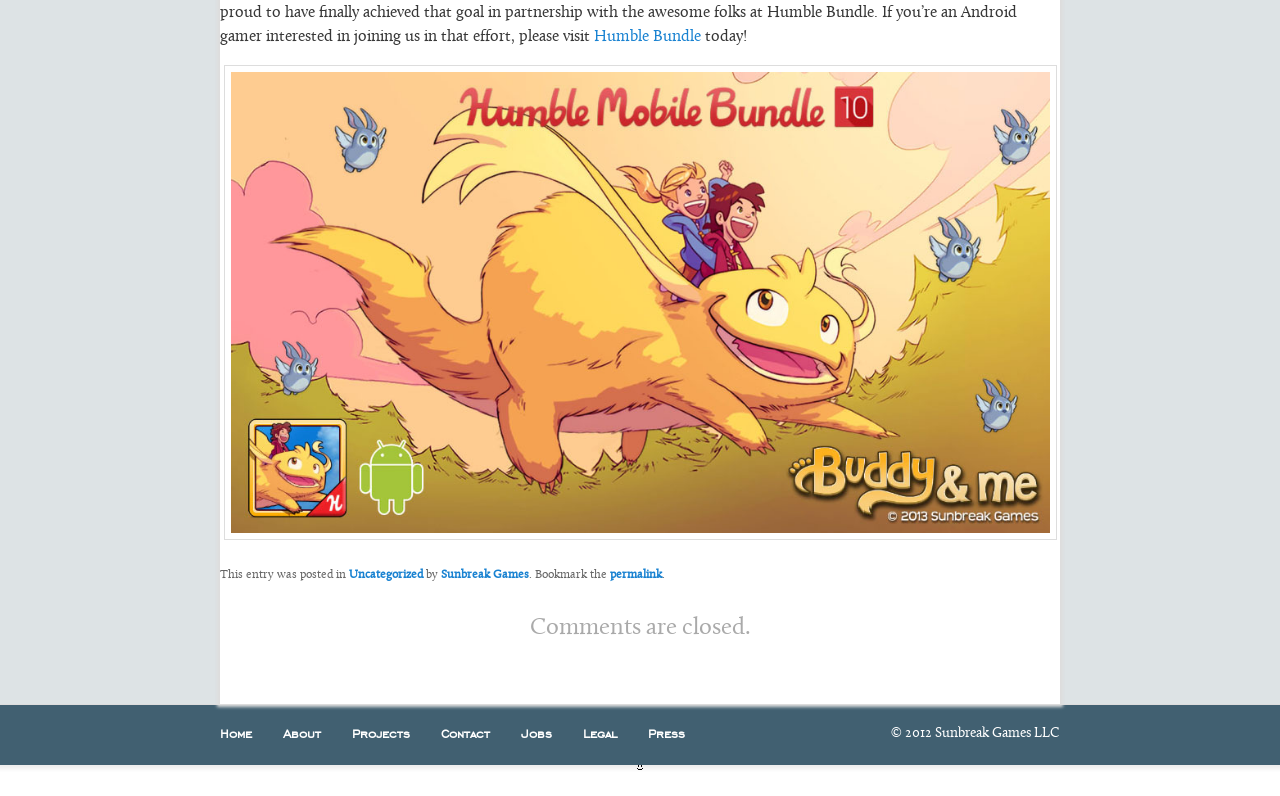Determine the bounding box of the UI component based on this description: "Press". The bounding box coordinates should be four float values between 0 and 1, i.e., [left, top, right, bottom].

[0.506, 0.913, 0.535, 0.931]